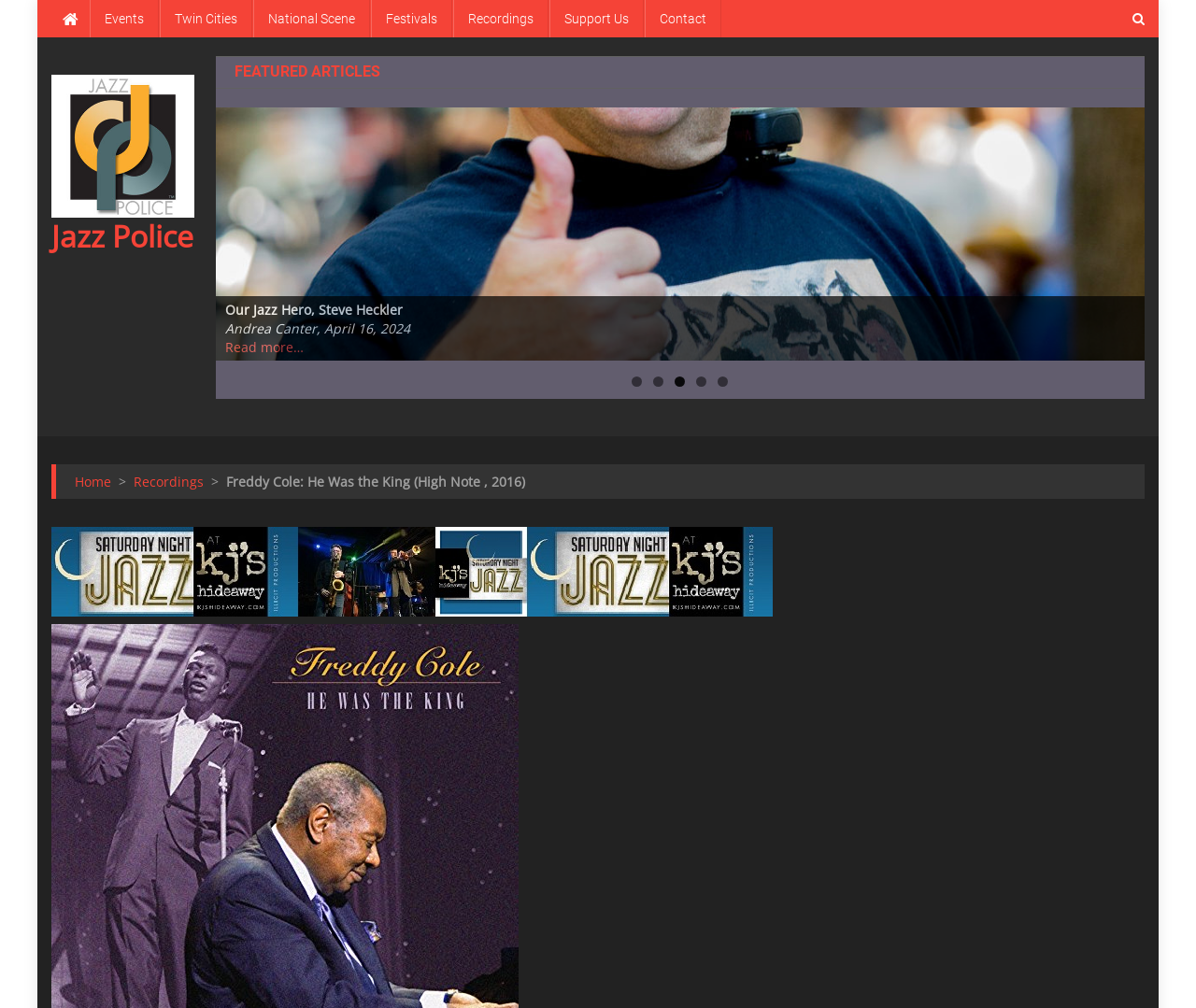What is the title of the featured article?
Please respond to the question thoroughly and include all relevant details.

I looked at the list of featured articles and found the title 'Our Jazz Hero, Steve Heckler' which is the first article in the list.